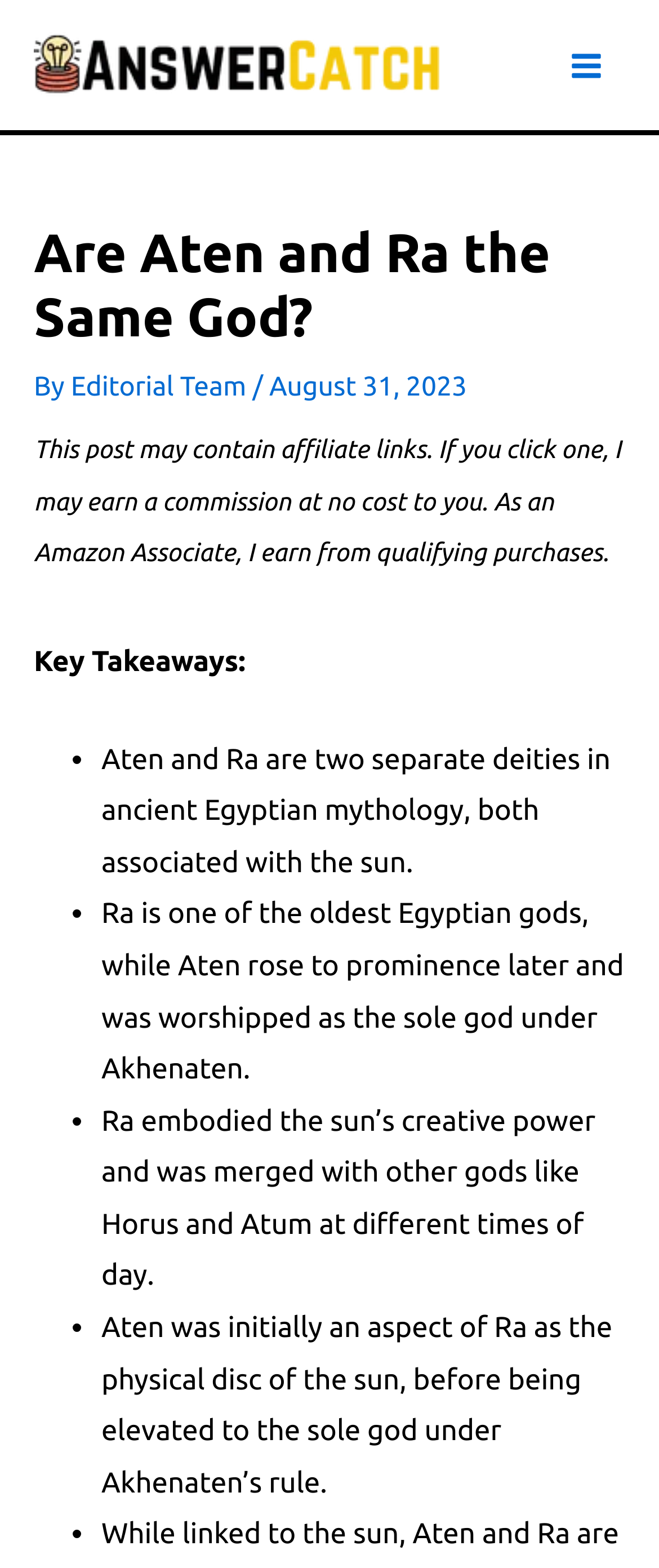Find the bounding box of the web element that fits this description: "alt="AnswerCatch New LOGO"".

[0.051, 0.03, 0.667, 0.051]